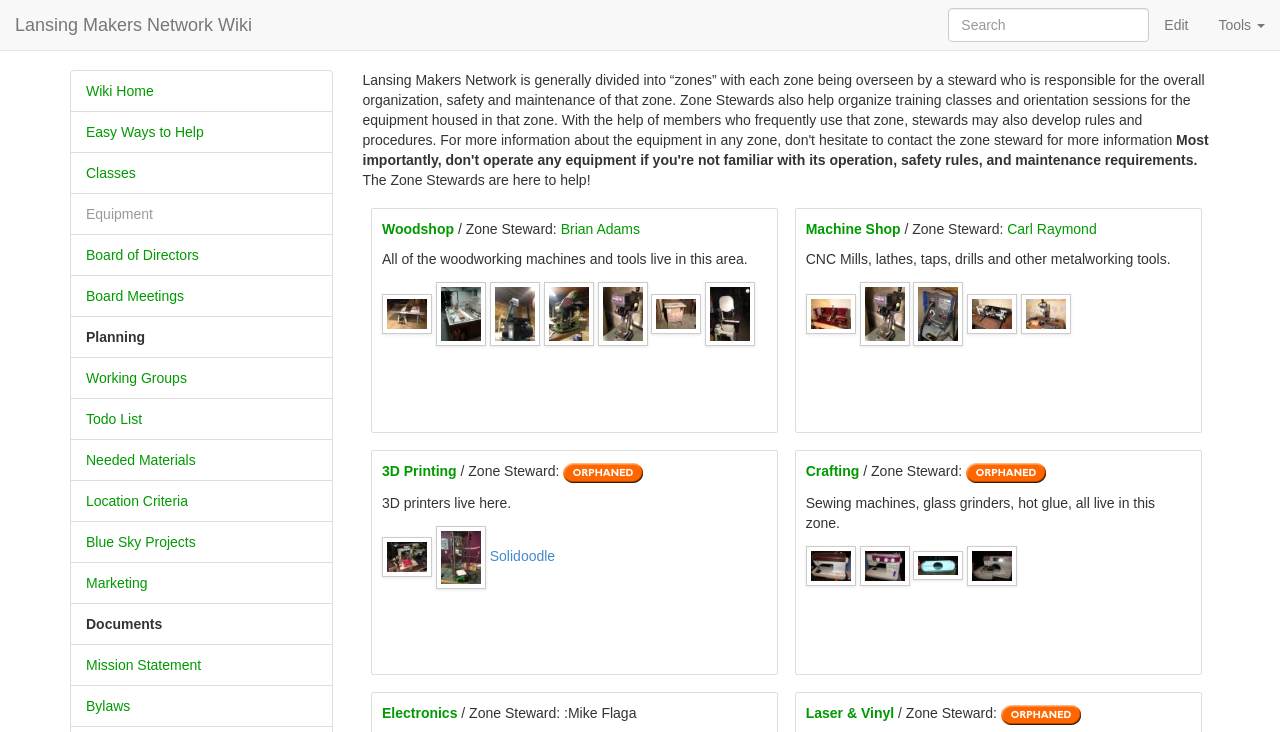What is the purpose of the Woodshop zone?
Based on the visual content, answer with a single word or a brief phrase.

Woodworking machines and tools